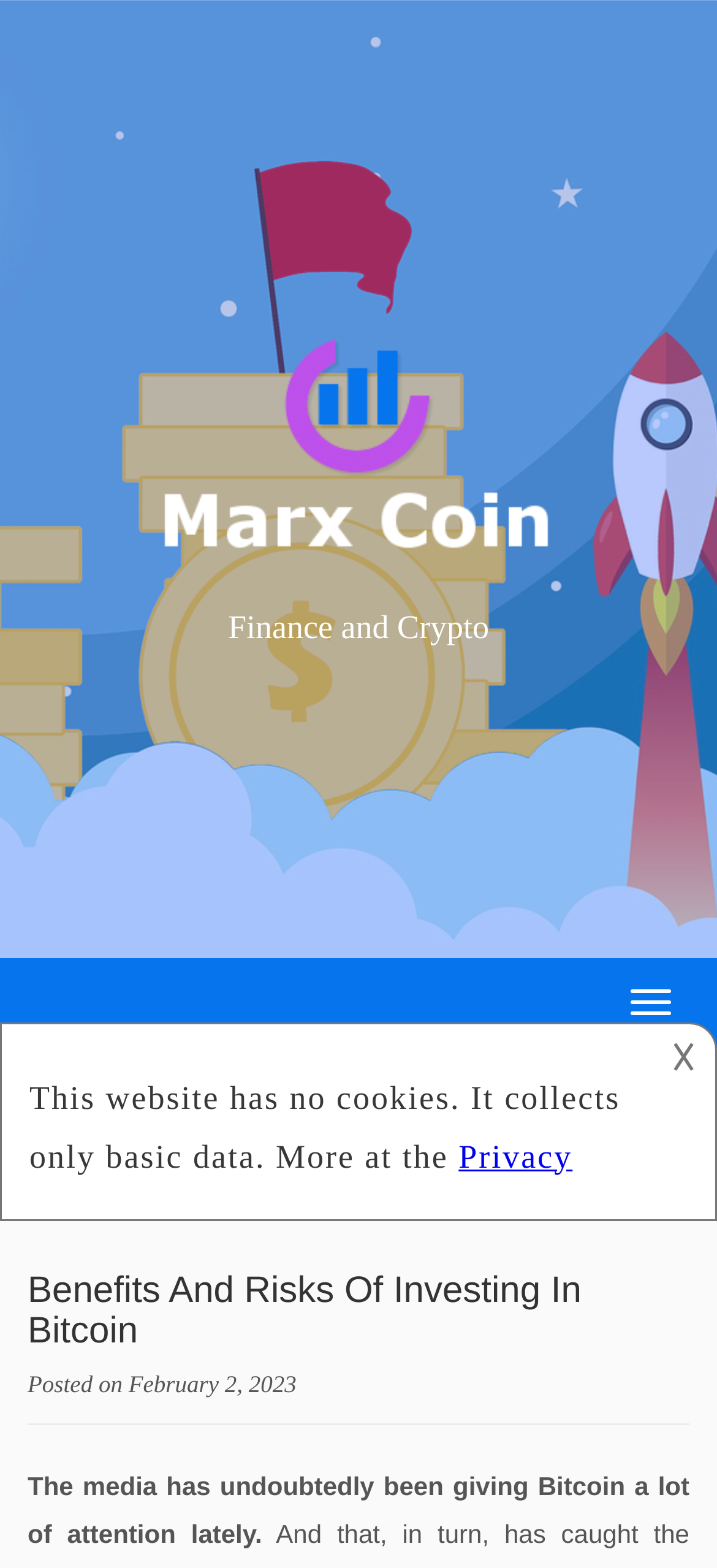Kindly respond to the following question with a single word or a brief phrase: 
What is the topic of the article?

Benefits And Risks Of Investing In Bitcoin